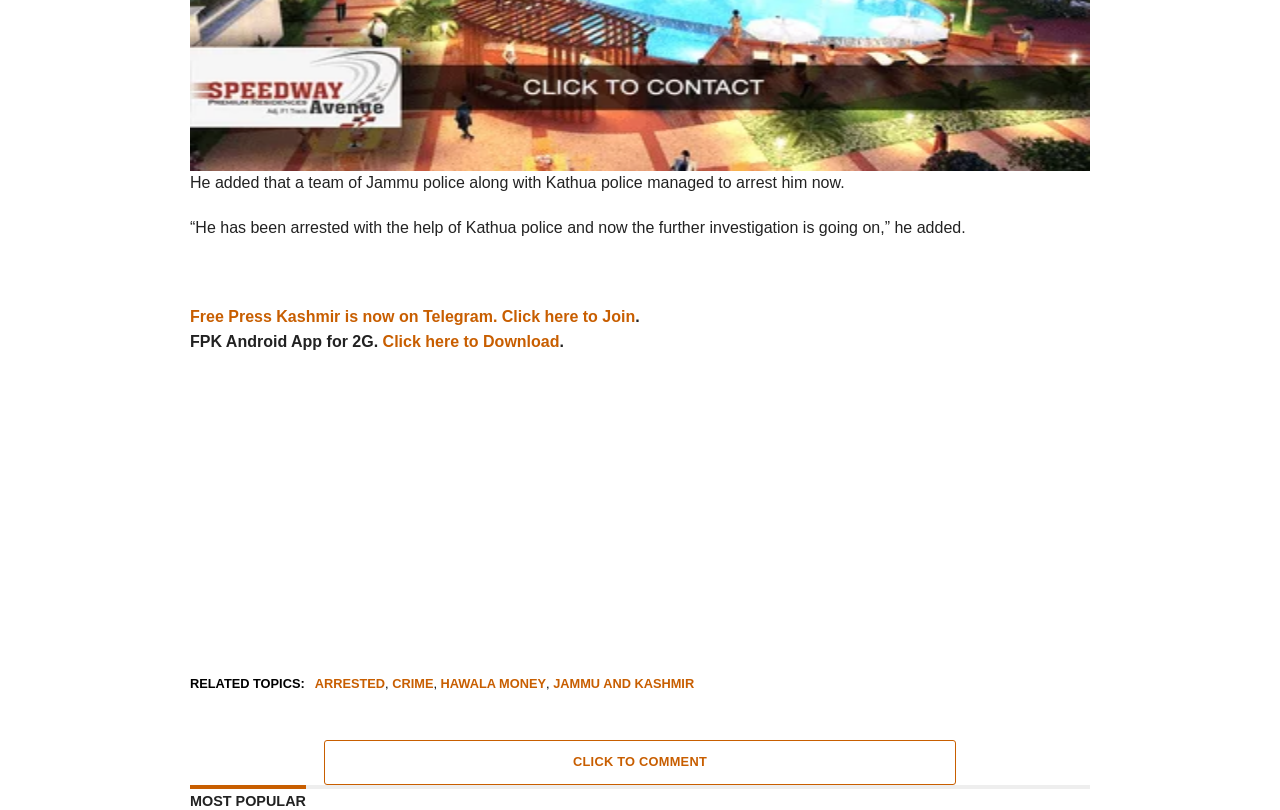Please locate the bounding box coordinates of the region I need to click to follow this instruction: "Explore the MOST POPULAR section".

[0.148, 0.969, 0.852, 0.998]